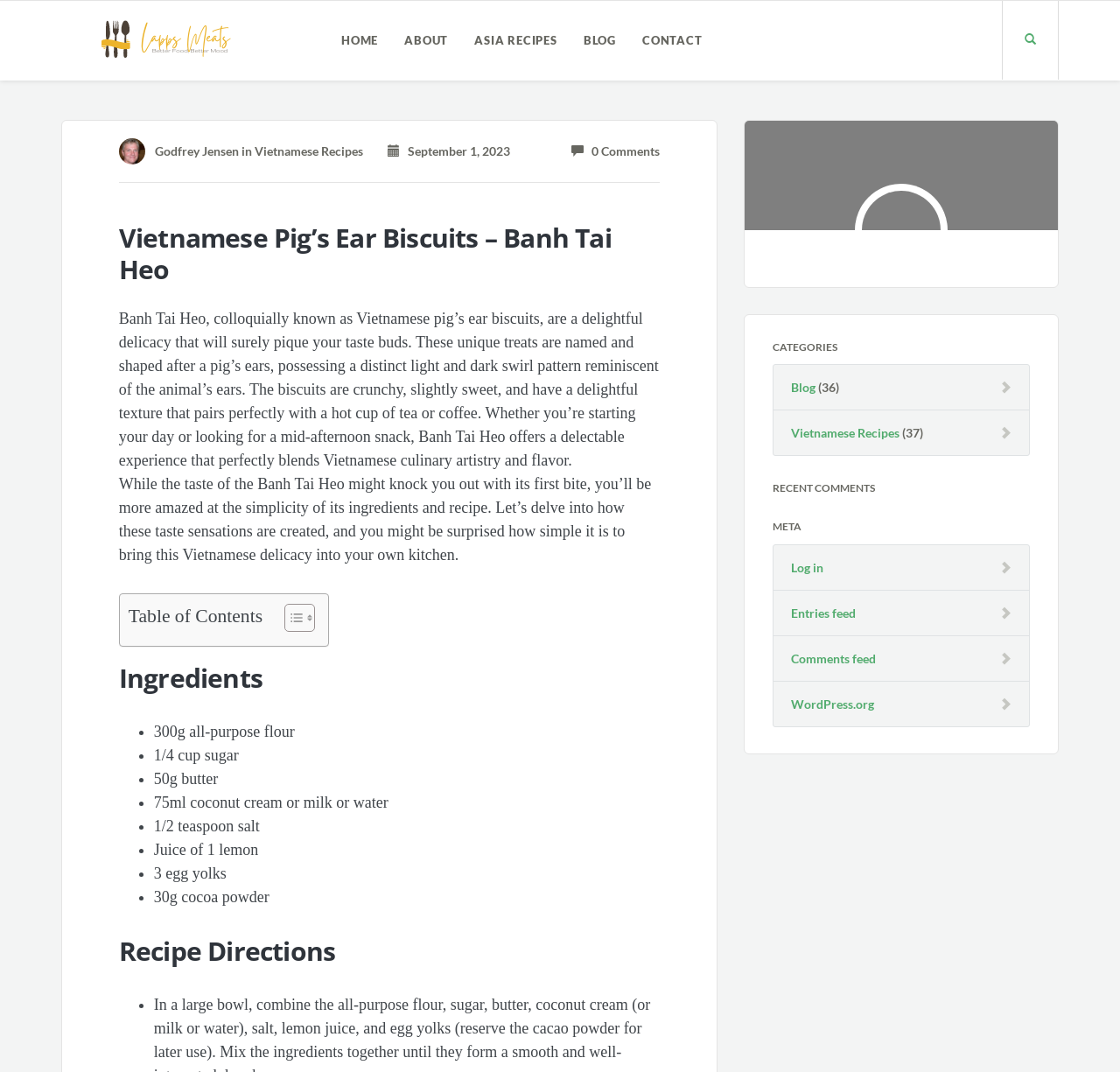Please indicate the bounding box coordinates of the element's region to be clicked to achieve the instruction: "Log in". Provide the coordinates as four float numbers between 0 and 1, i.e., [left, top, right, bottom].

[0.707, 0.521, 0.735, 0.538]